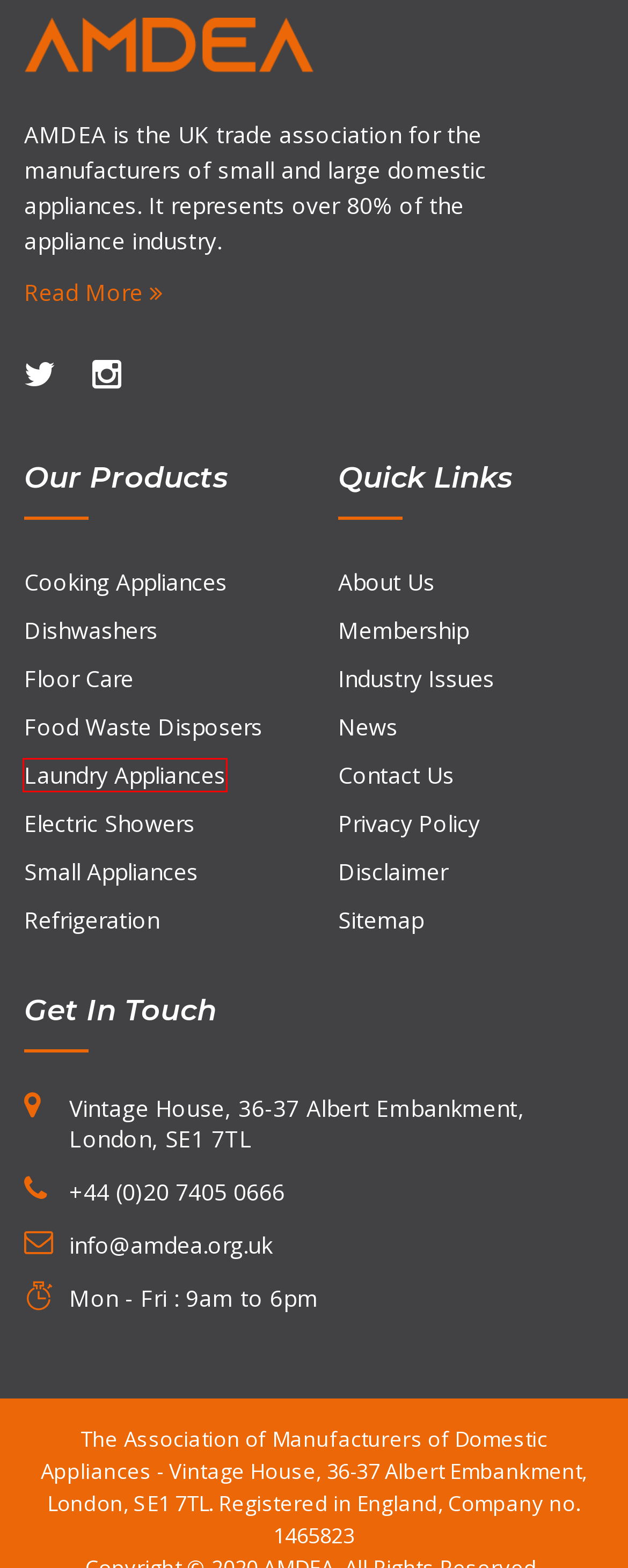Examine the screenshot of the webpage, which includes a red bounding box around an element. Choose the best matching webpage description for the page that will be displayed after clicking the element inside the red bounding box. Here are the candidates:
A. Food Waste Disposers - AMDEA
B. Laundry Appliances - AMDEA
C. Floor Care - AMDEA
D. Refrigeration - AMDEA
E. Disclaimer - AMDEA
F. About Us - AMDEA
G. Small Appliances - AMDEA
H. Cooking Appliances - AMDEA

B